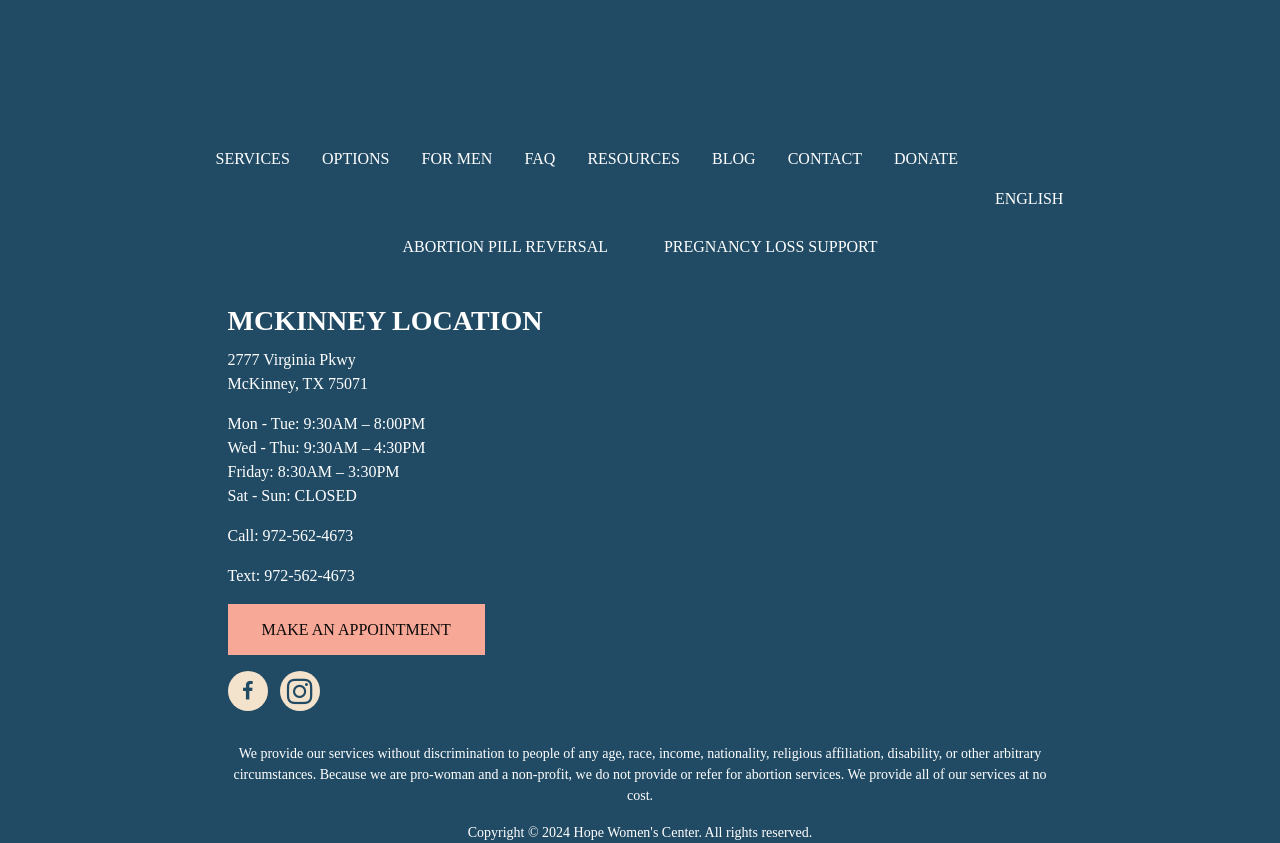Please provide the bounding box coordinates for the element that needs to be clicked to perform the instruction: "Visit the facebook page". The coordinates must consist of four float numbers between 0 and 1, formatted as [left, top, right, bottom].

[0.178, 0.796, 0.209, 0.843]